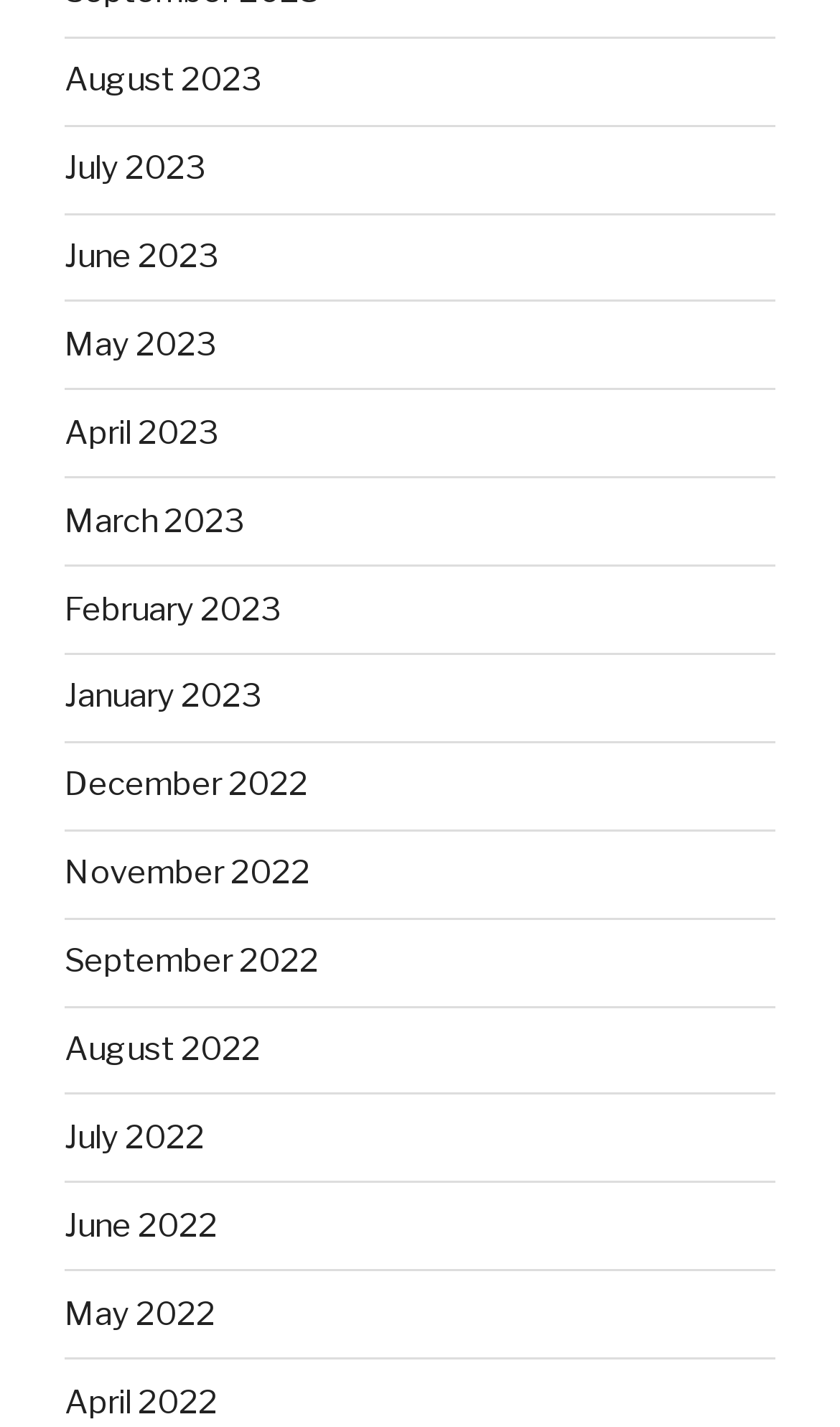Pinpoint the bounding box coordinates of the clickable area needed to execute the instruction: "view August 2023". The coordinates should be specified as four float numbers between 0 and 1, i.e., [left, top, right, bottom].

[0.077, 0.043, 0.31, 0.07]